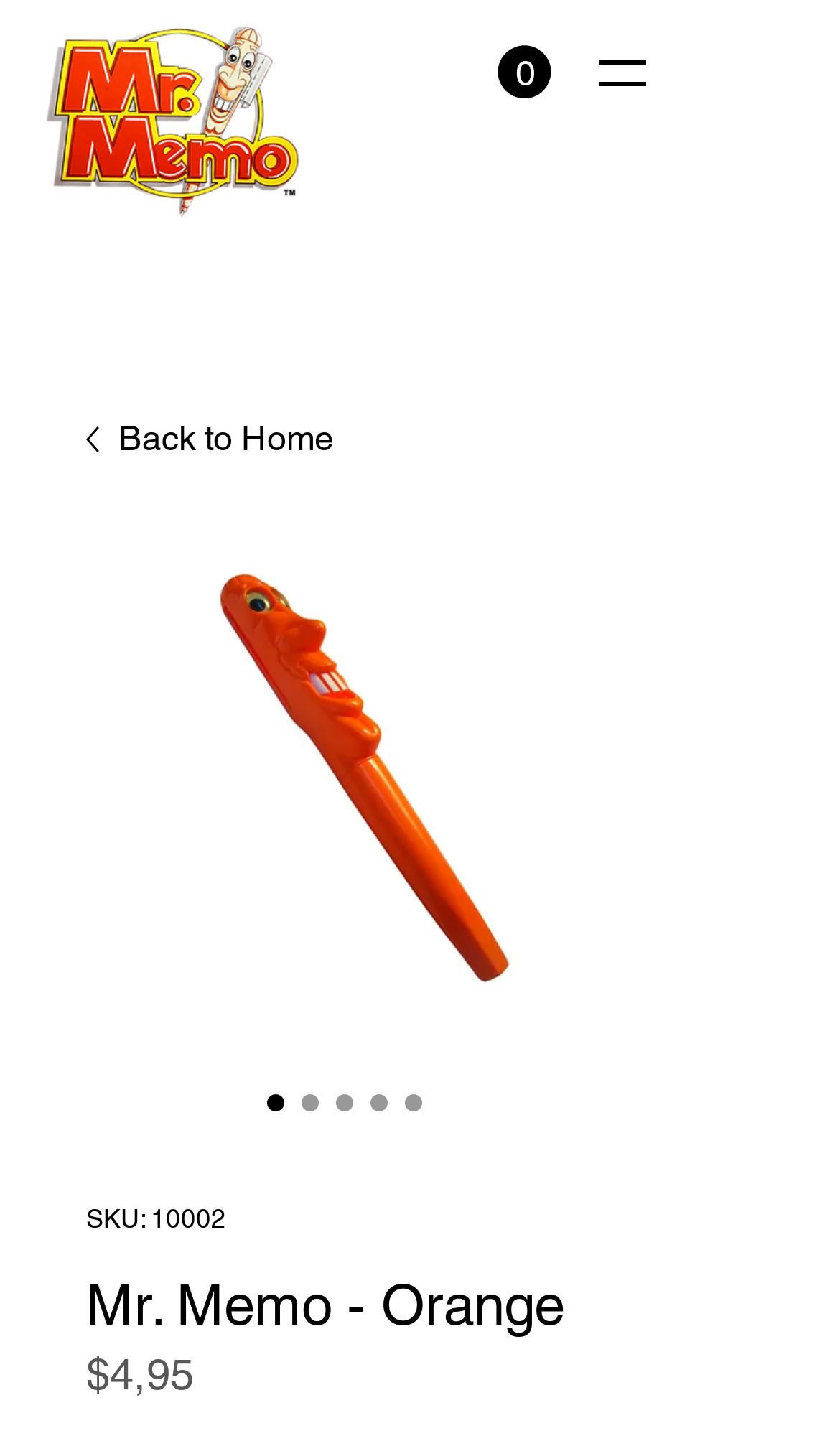Refer to the screenshot and give an in-depth answer to this question: How many items are in the cart?

The link 'Cart with 0 items' indicates that there are currently 0 items in the cart.